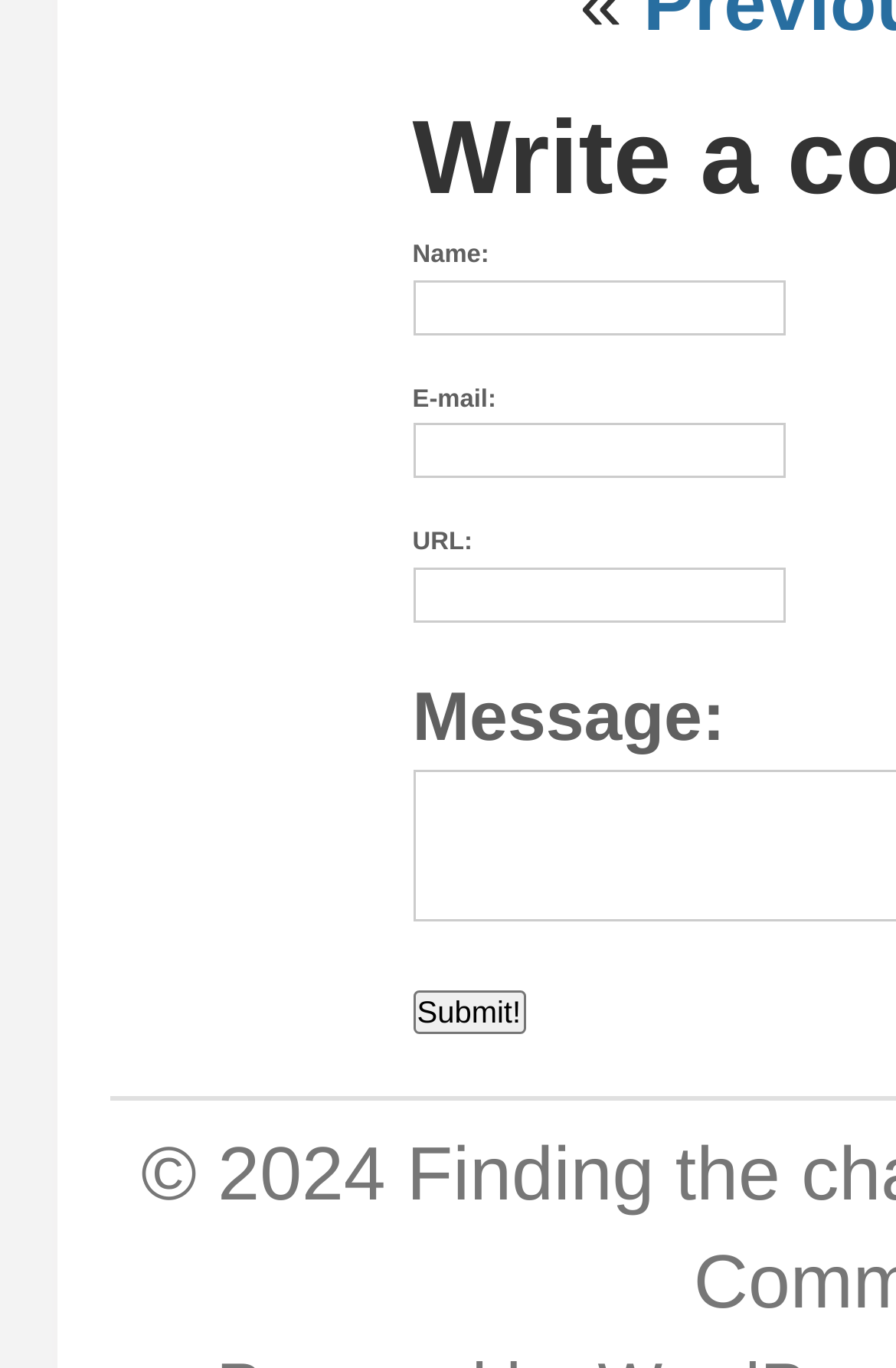Answer the question in a single word or phrase:
What is the copyright year of the webpage?

2024